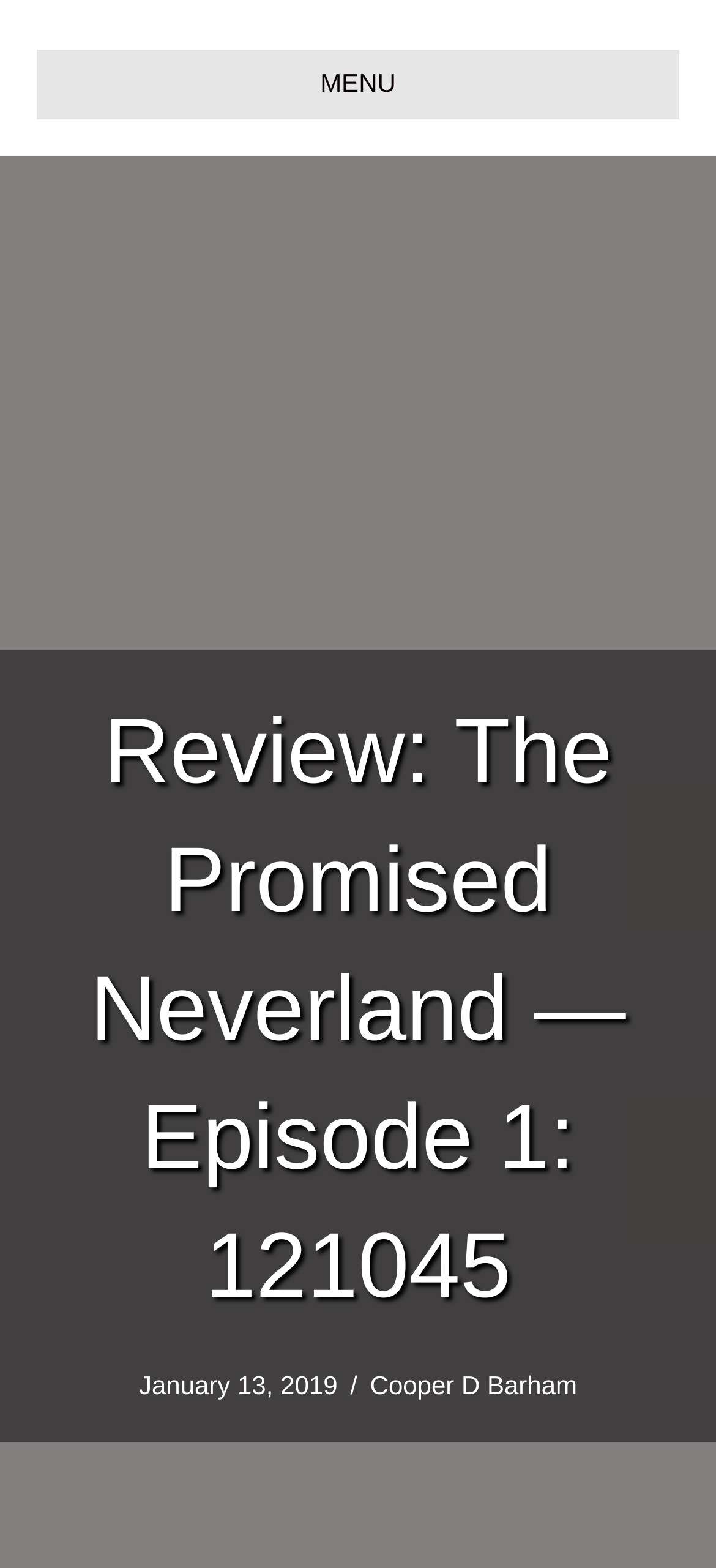What is the purpose of the button 'COOKIE SETTINGS'?
Provide a short answer using one word or a brief phrase based on the image.

To configure cookie settings